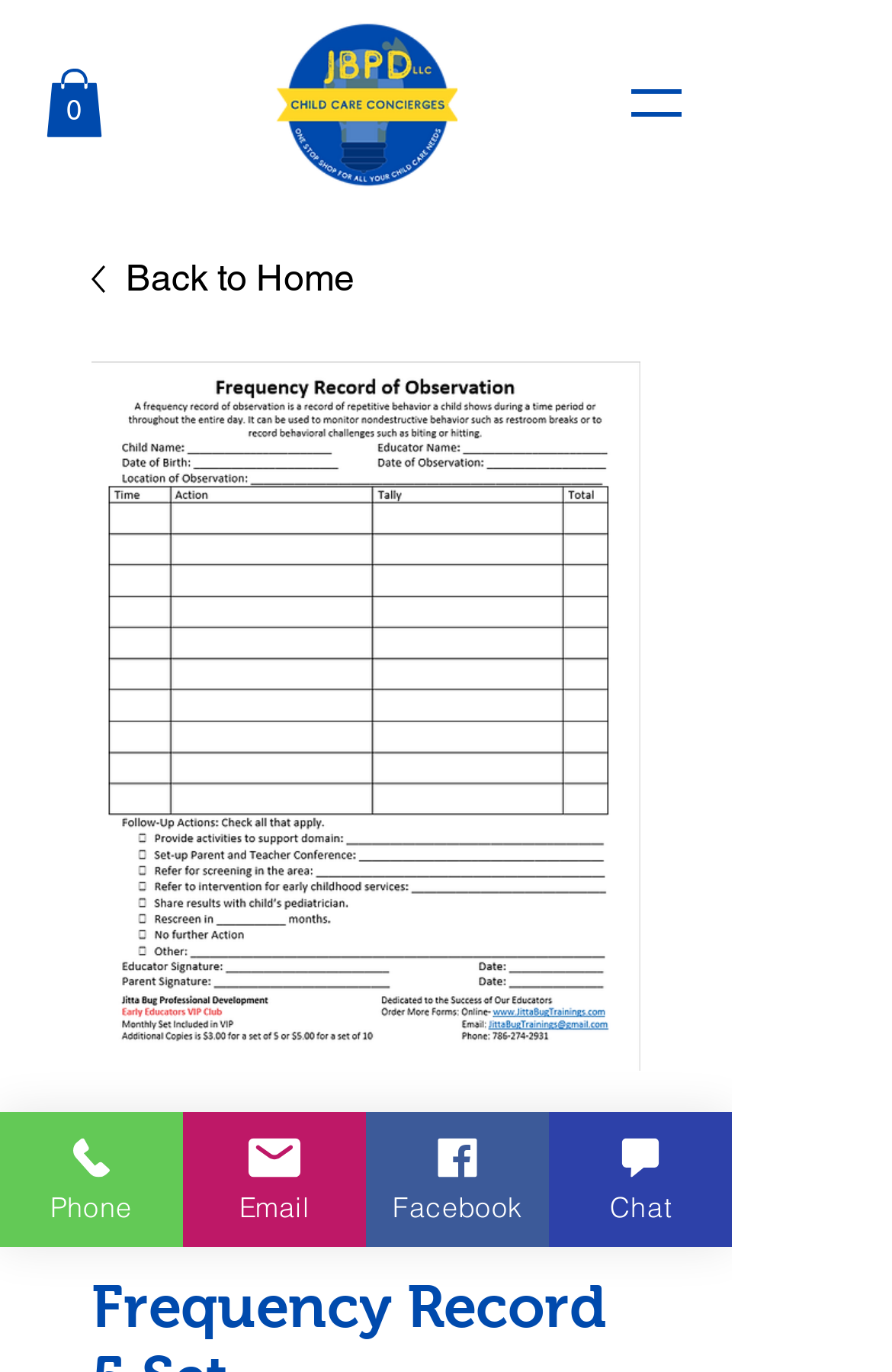How many radio buttons are there?
Answer the question with just one word or phrase using the image.

2